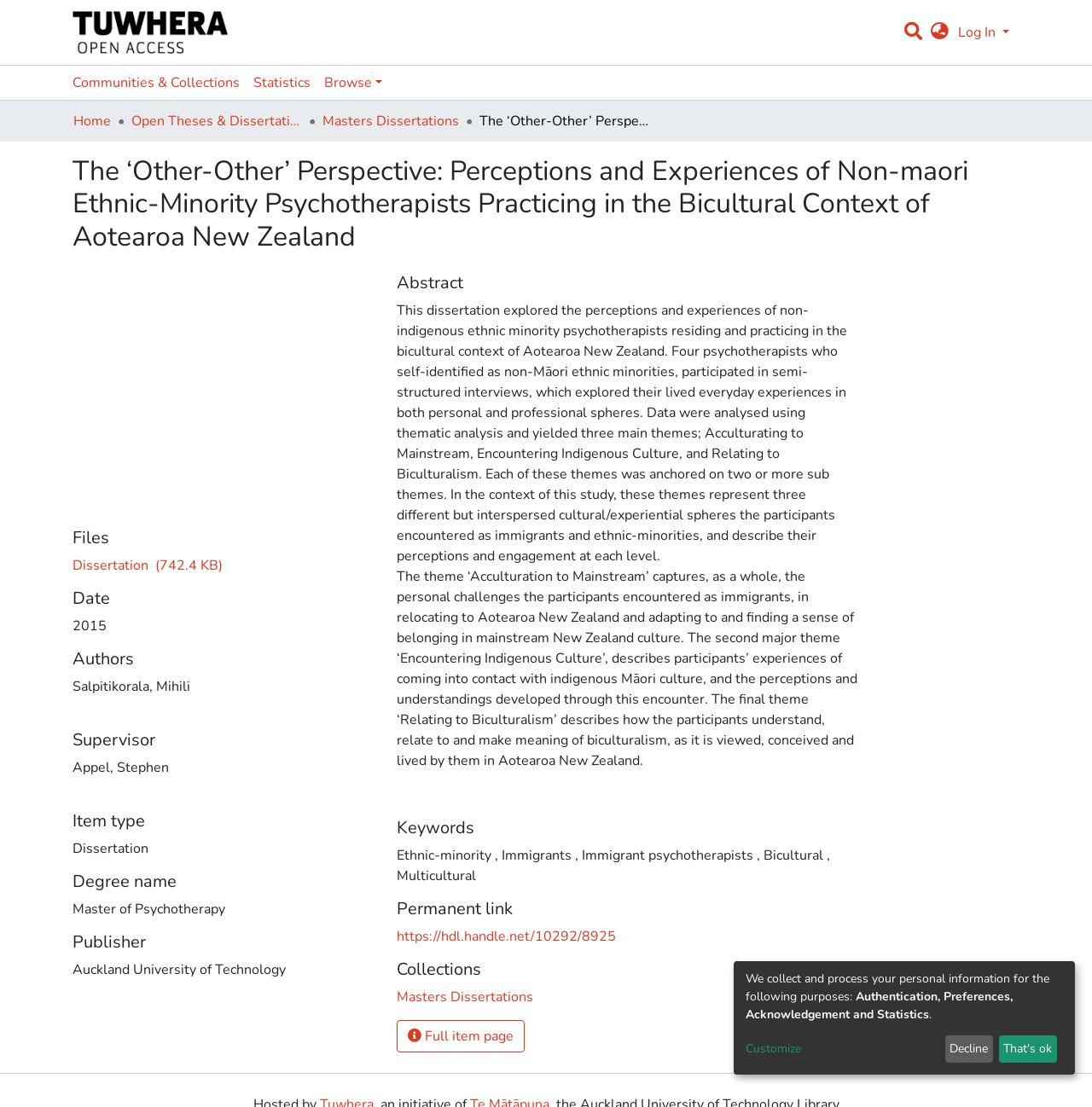Find the bounding box of the web element that fits this description: "aria-label="Search Button"".

None